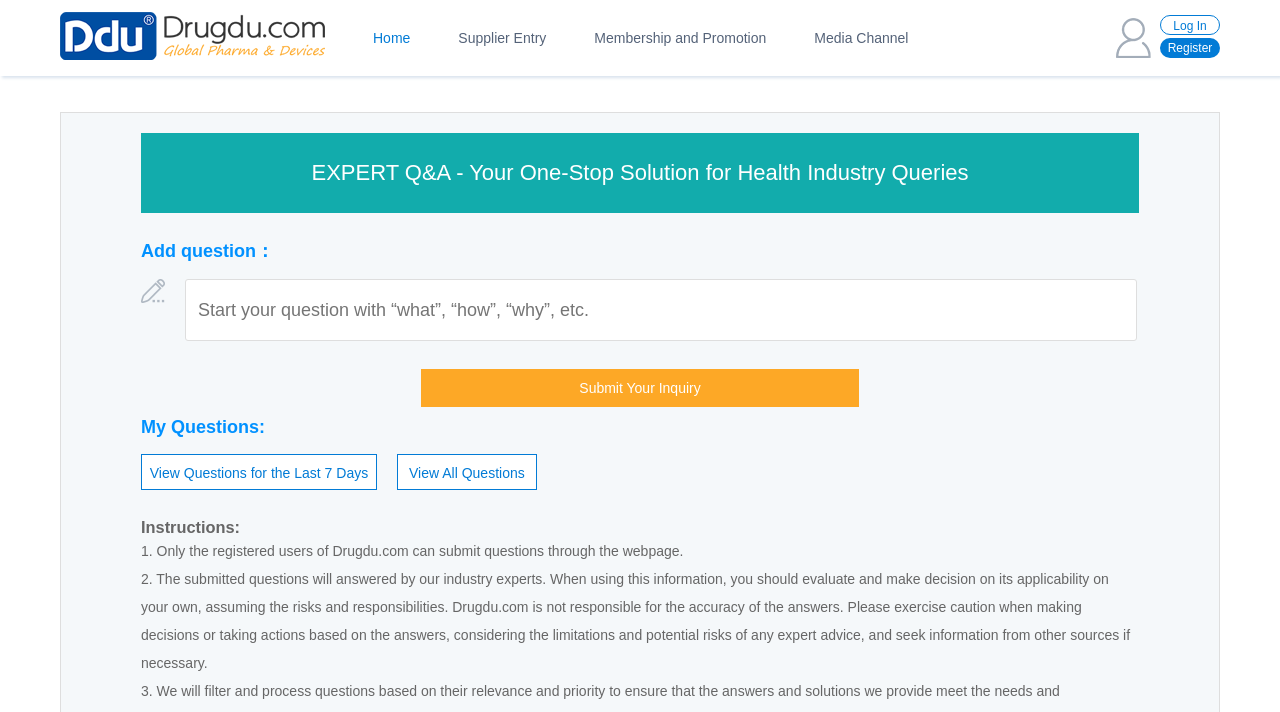Offer an in-depth caption of the entire webpage.

The webpage is a Q&A platform focused on the medical device and pharmaceutical industries. At the top left, there is a logo image accompanied by a link. Below the logo, there is a navigation menu with five links: "Home", "Supplier Entry", "Membership and Promotion", "Media Channel", and "Log In" or "Register" on the top right.

The main content area is divided into several sections. The first section has a heading "EXPERT Q&A - Your One-Stop Solution for Health Industry Queries" and is positioned near the top center of the page. Below this heading, there is a section to add a question, which includes a heading "Add question：" and a textbox to input the question. The textbox has a placeholder text "Start your question with “what”, “how”, “why”, etc." and a "Submit Your Inquiry" button.

Underneath the question submission section, there is a section displaying the user's questions, headed by "My Questions:". This section has two buttons: "View Questions for the Last 7 Days" and "View All Questions". 

Further down the page, there is an "Instructions" section, which provides guidelines for using the Q&A platform. The instructions are presented in two paragraphs of text, outlining the rules for submitting questions and the limitations of the expert advice provided.